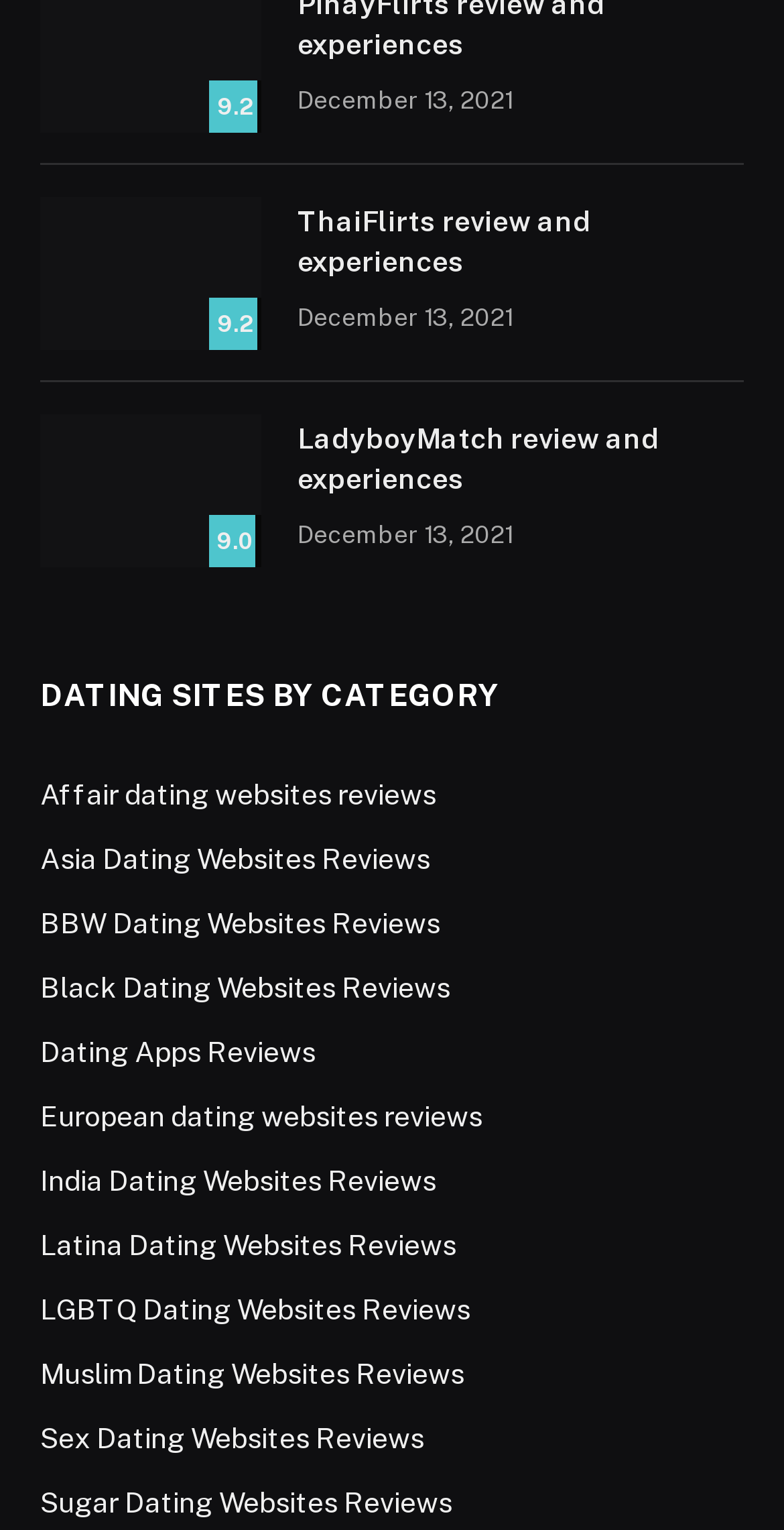How many articles are on this webpage?
Using the visual information from the image, give a one-word or short-phrase answer.

2